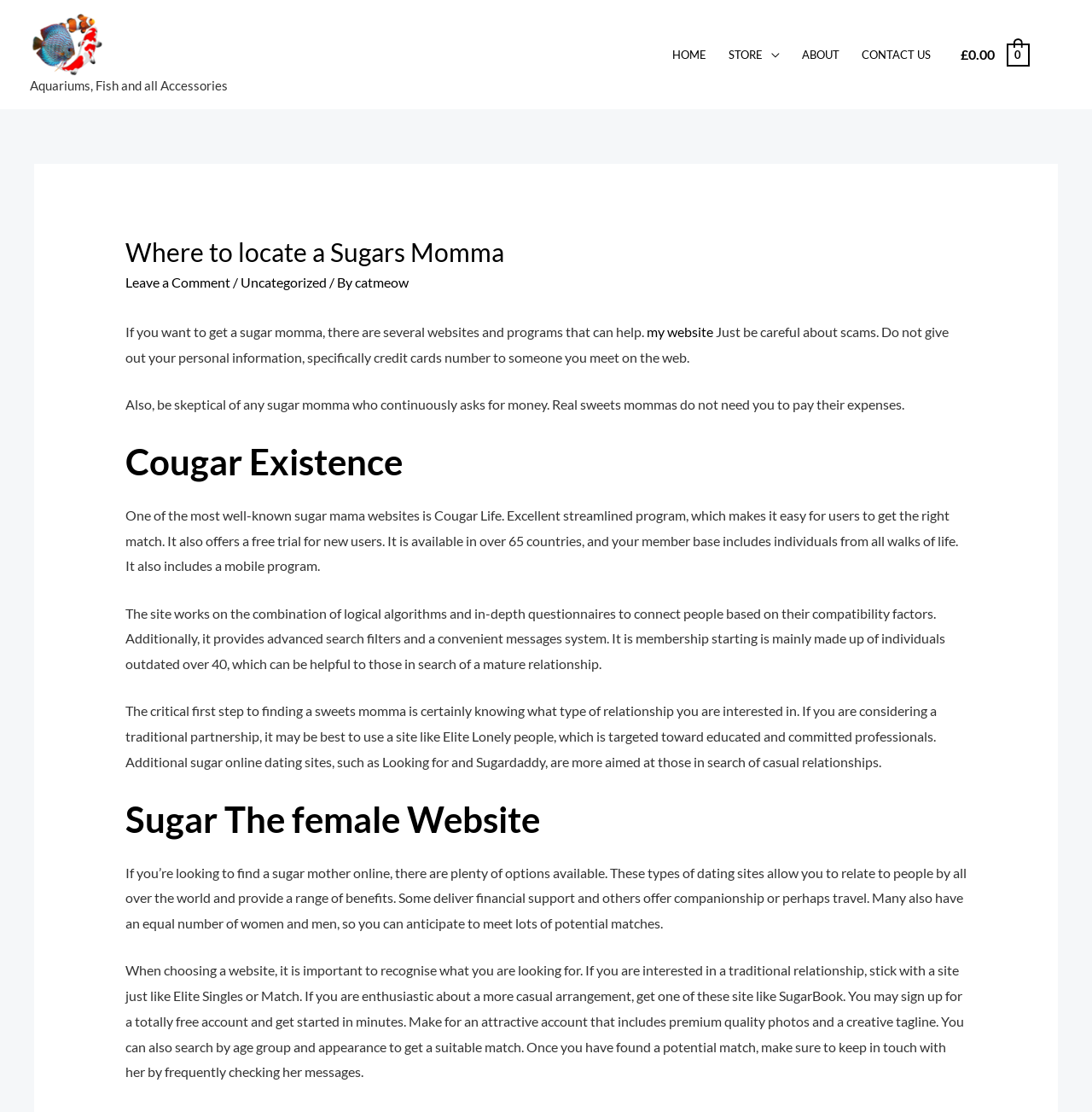Determine the main headline of the webpage and provide its text.

Where to locate a Sugars Momma